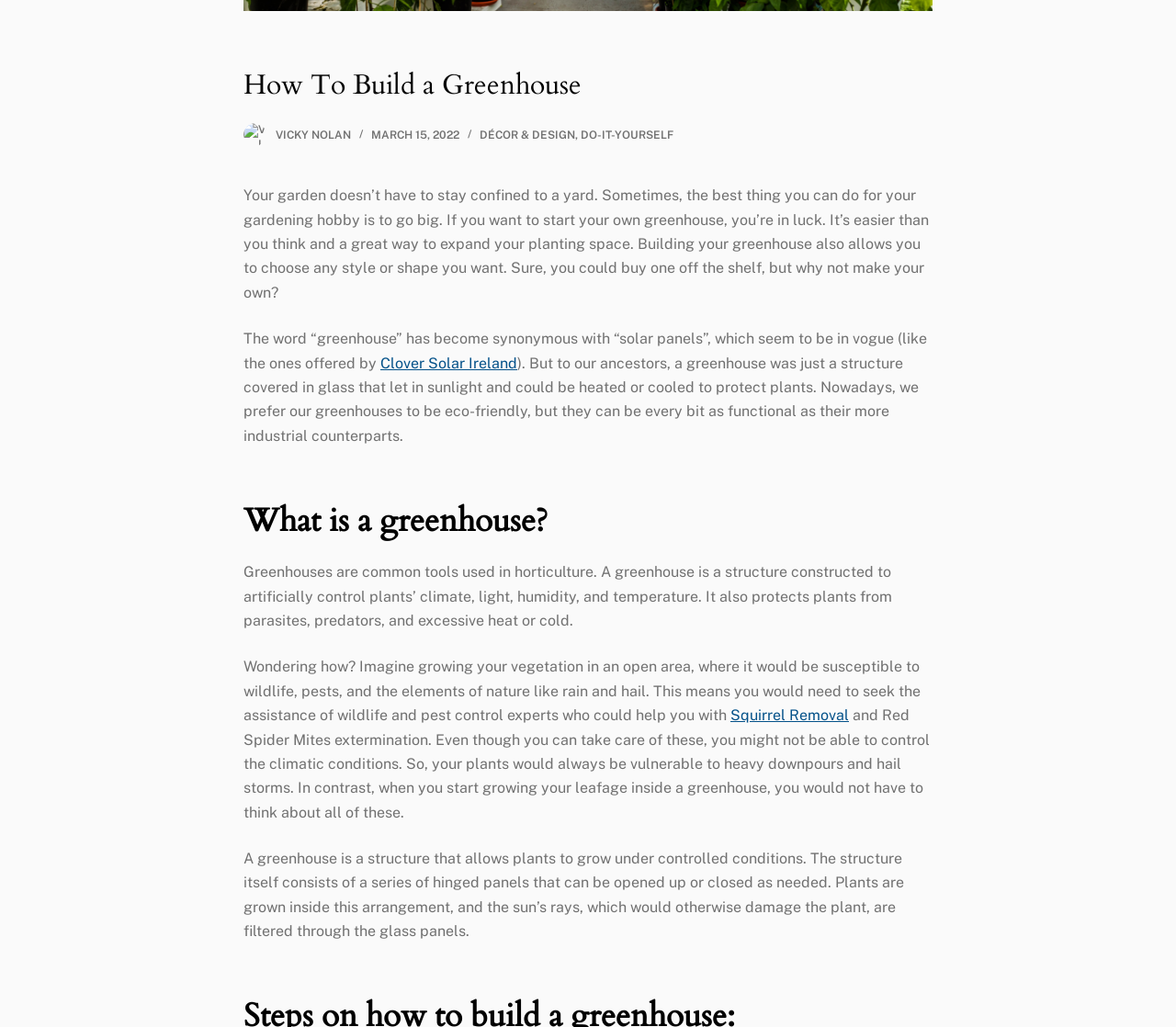Identify the bounding box of the HTML element described as: "Do-It-Yourself".

[0.494, 0.125, 0.573, 0.138]